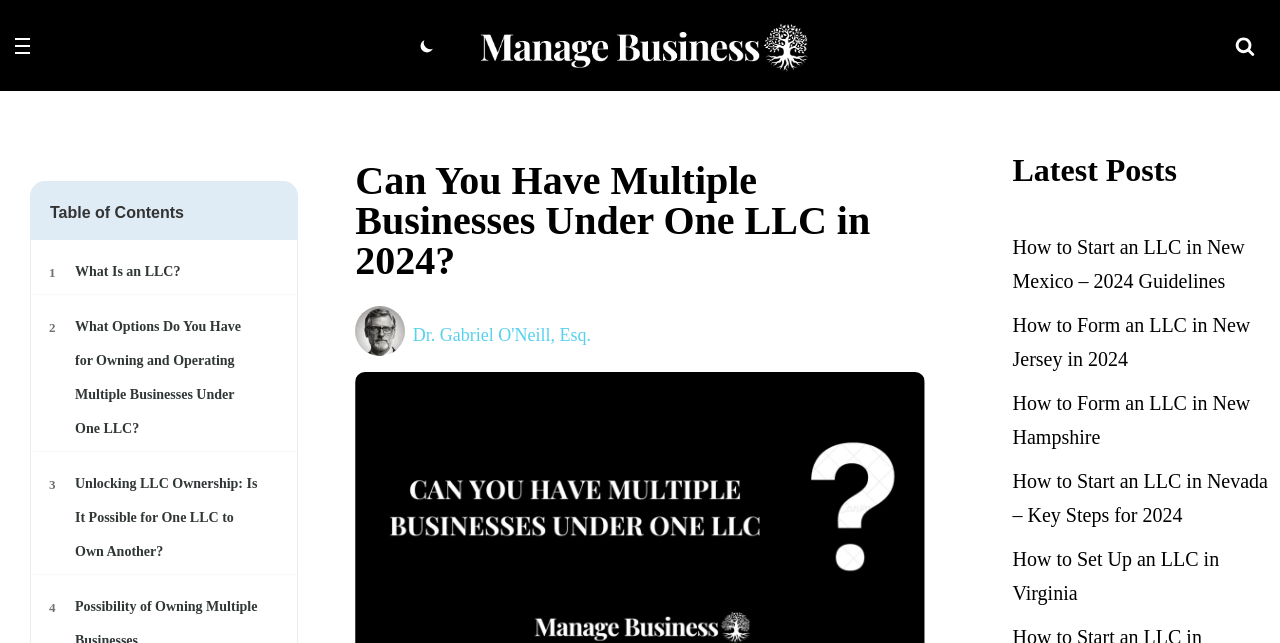Give a one-word or phrase response to the following question: How many latest posts are listed?

5